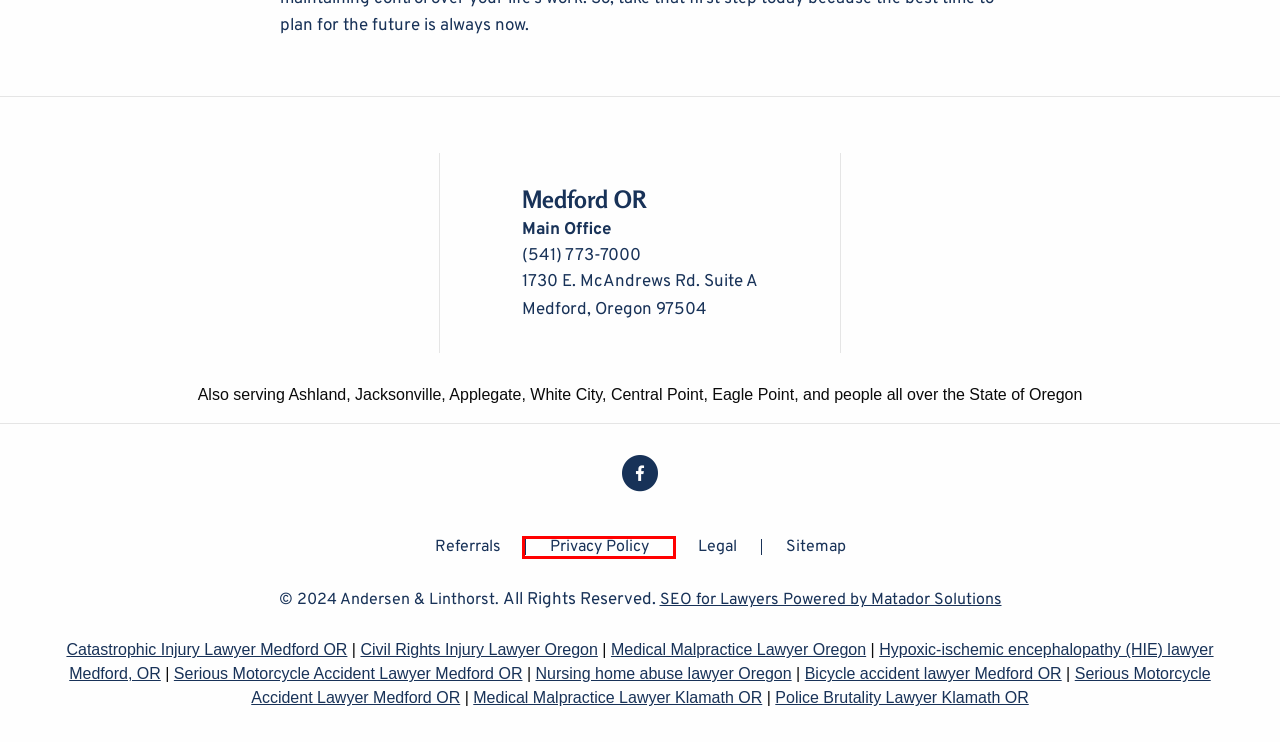After examining the screenshot of a webpage with a red bounding box, choose the most accurate webpage description that corresponds to the new page after clicking the element inside the red box. Here are the candidates:
A. Nursing Home Abuse Lawyer Oregon | Andersen & Linthorst
B. Sitemap - Andersen & Linthorst
C. Privacy Policy - Andersen & Linthorst
D. Serious Motorcycle Accident Lawyer Medford OR - Andersen & Linthorst
E. Klamath Medical Malpractice Lawyer | Andersen & Linthorst
F. Referrals - Andersen & Linthorst
G. Catastrophic Injury Lawyer Medford OR - Andersen & Linthorst
H. Oregon Medical Malpractice Lawyer | Andersen & Linthorst

C